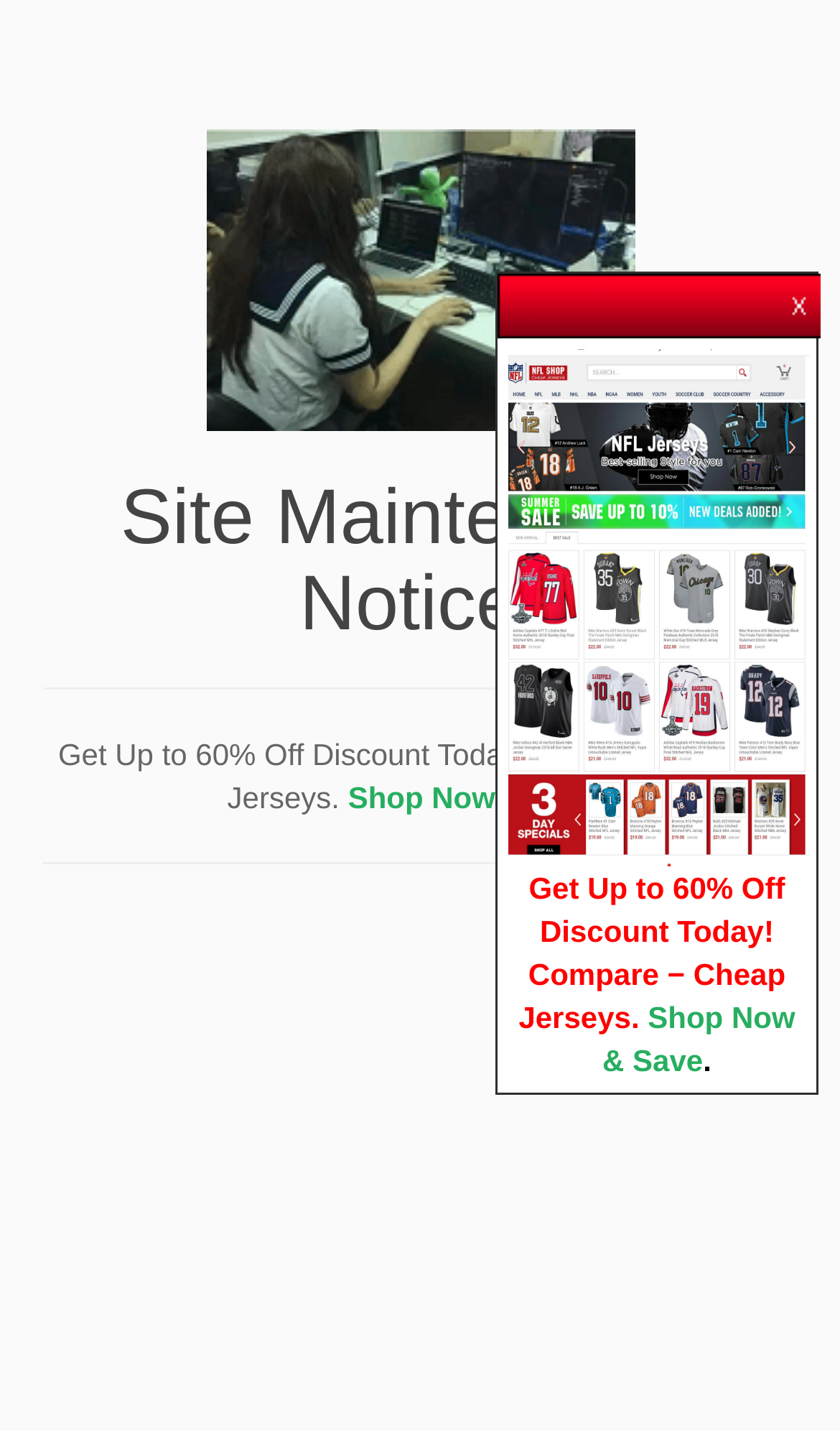Is the website under maintenance?
Using the image as a reference, give an elaborate response to the question.

The heading element 'Site Maintenance Notice.' suggests that the website is currently under maintenance, which may affect its functionality or availability of certain features.